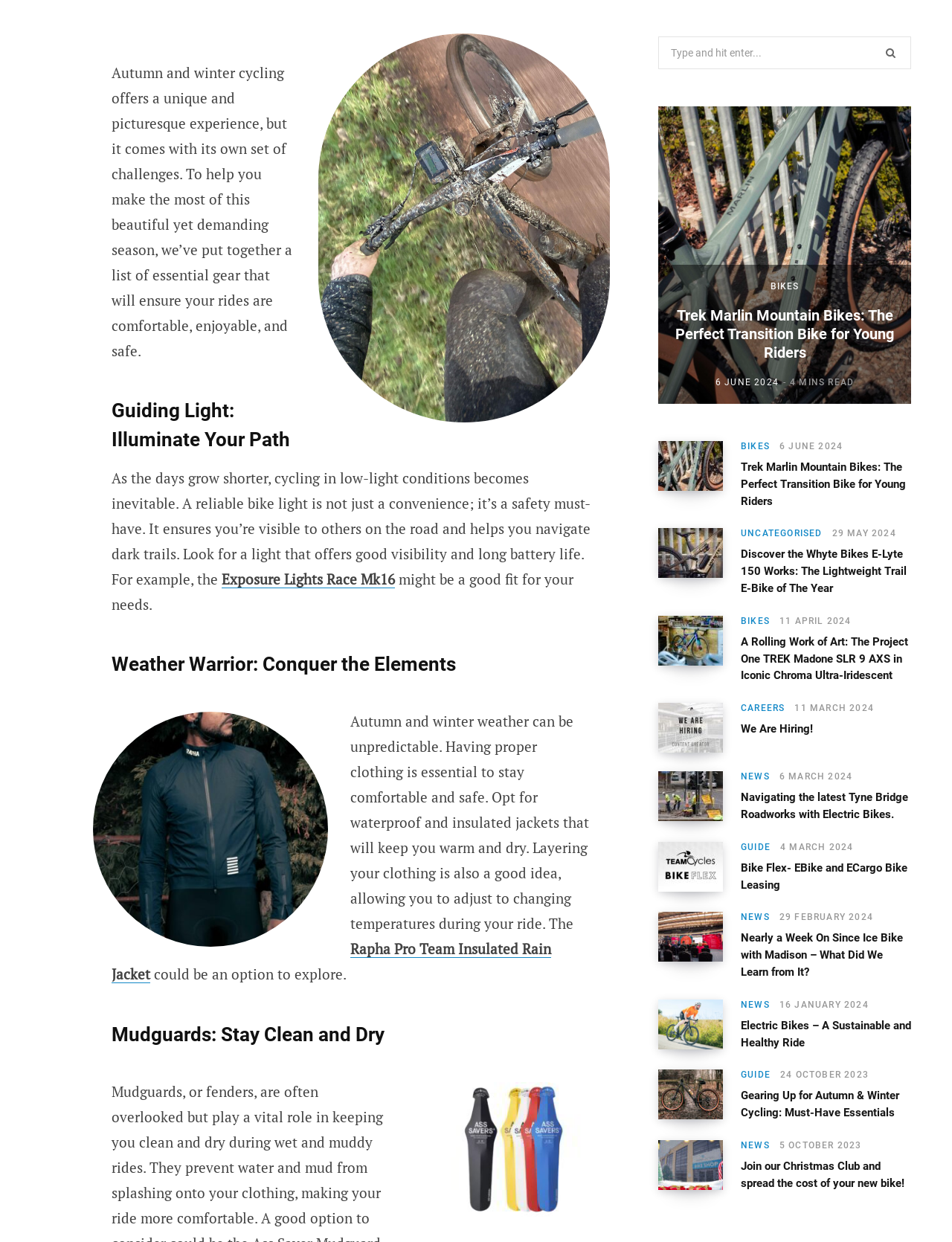Identify the bounding box of the UI element described as follows: "parent_node: NEWS". Provide the coordinates as four float numbers in the range of 0 to 1 [left, top, right, bottom].

[0.426, 0.086, 0.691, 0.325]